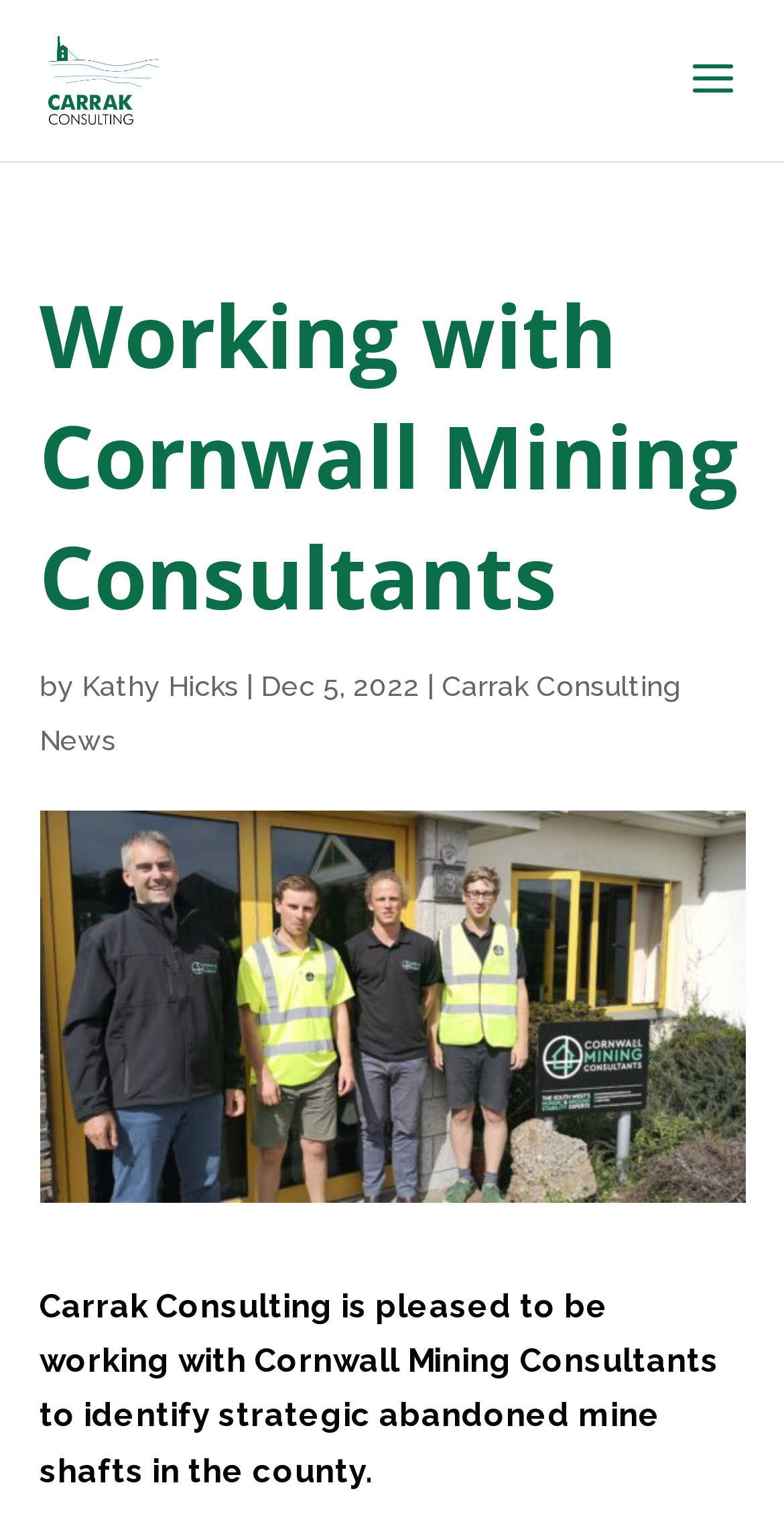When was the article about Cornwall Mining Consultants published?
Carefully analyze the image and provide a thorough answer to the question.

According to the webpage, the article about Cornwall Mining Consultants was published on December 5, 2022, which is mentioned as a static text next to the author's name.